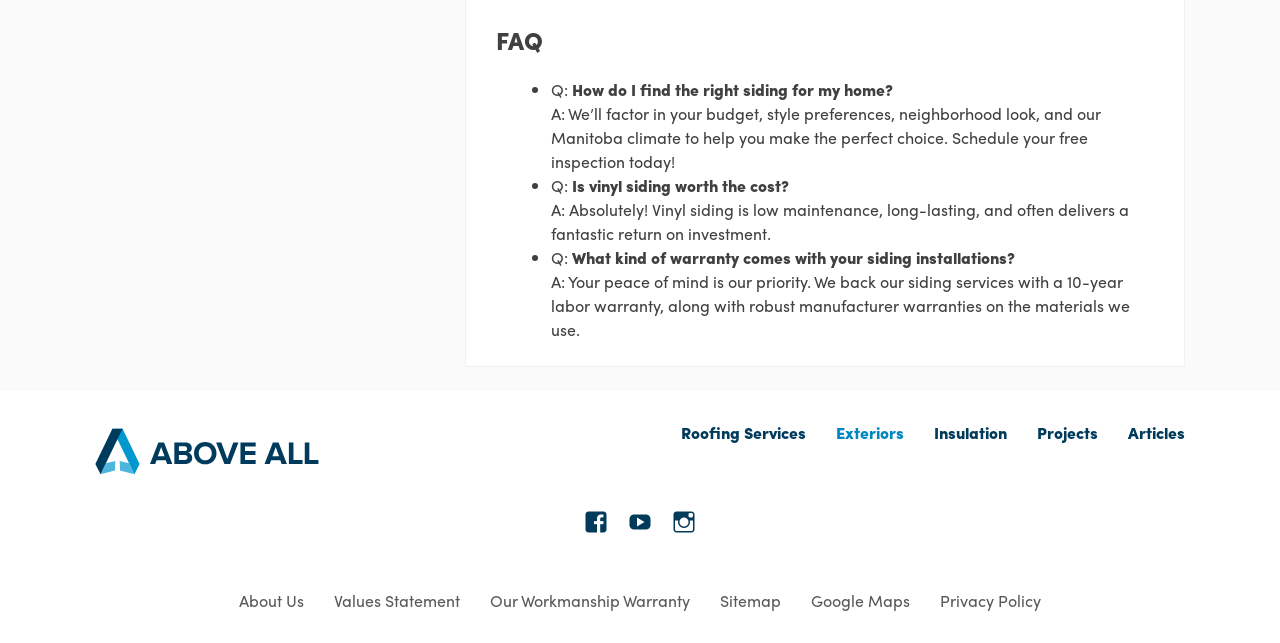What is the purpose of the company's siding services?
Based on the image, answer the question with as much detail as possible.

According to the second FAQ, the company's siding services aim to provide low maintenance and long-lasting solutions, which can also deliver a fantastic return on investment.